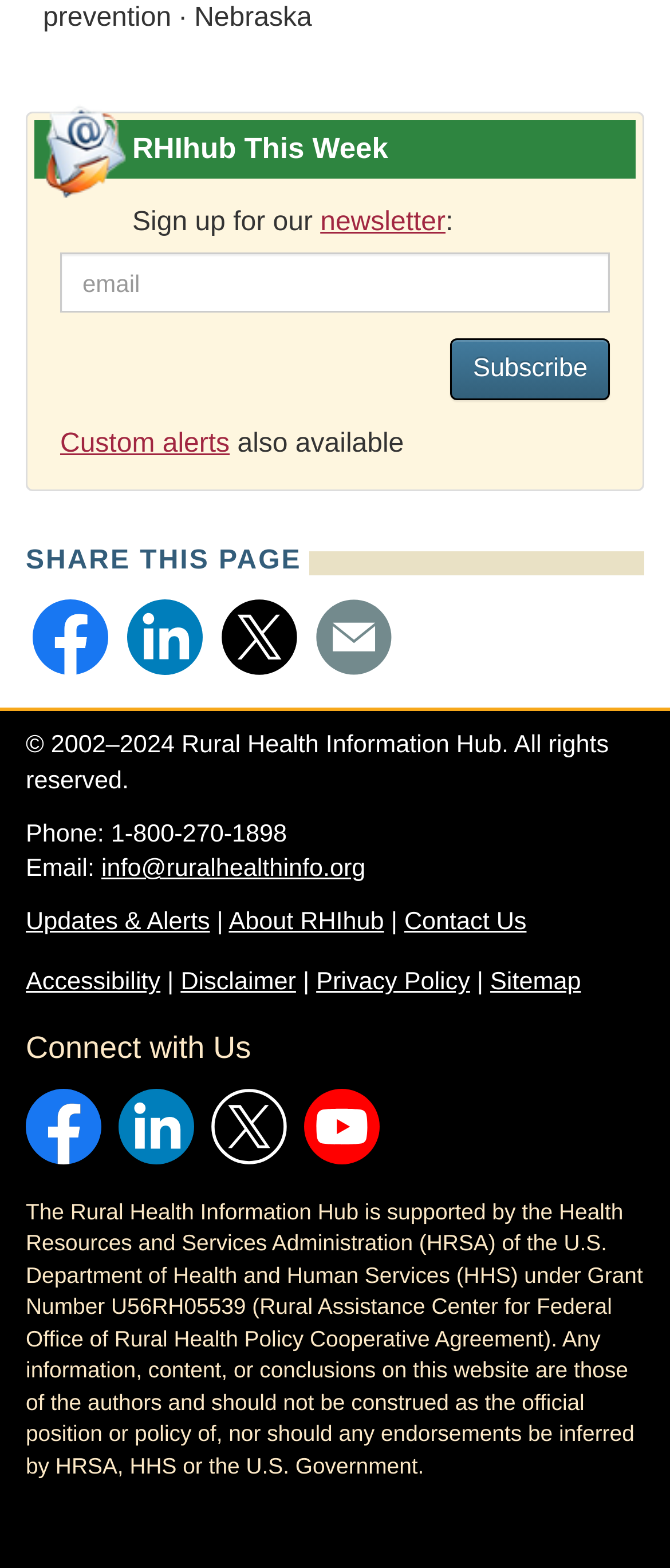Please answer the following question using a single word or phrase: What is the phone number to contact?

1-800-270-1898